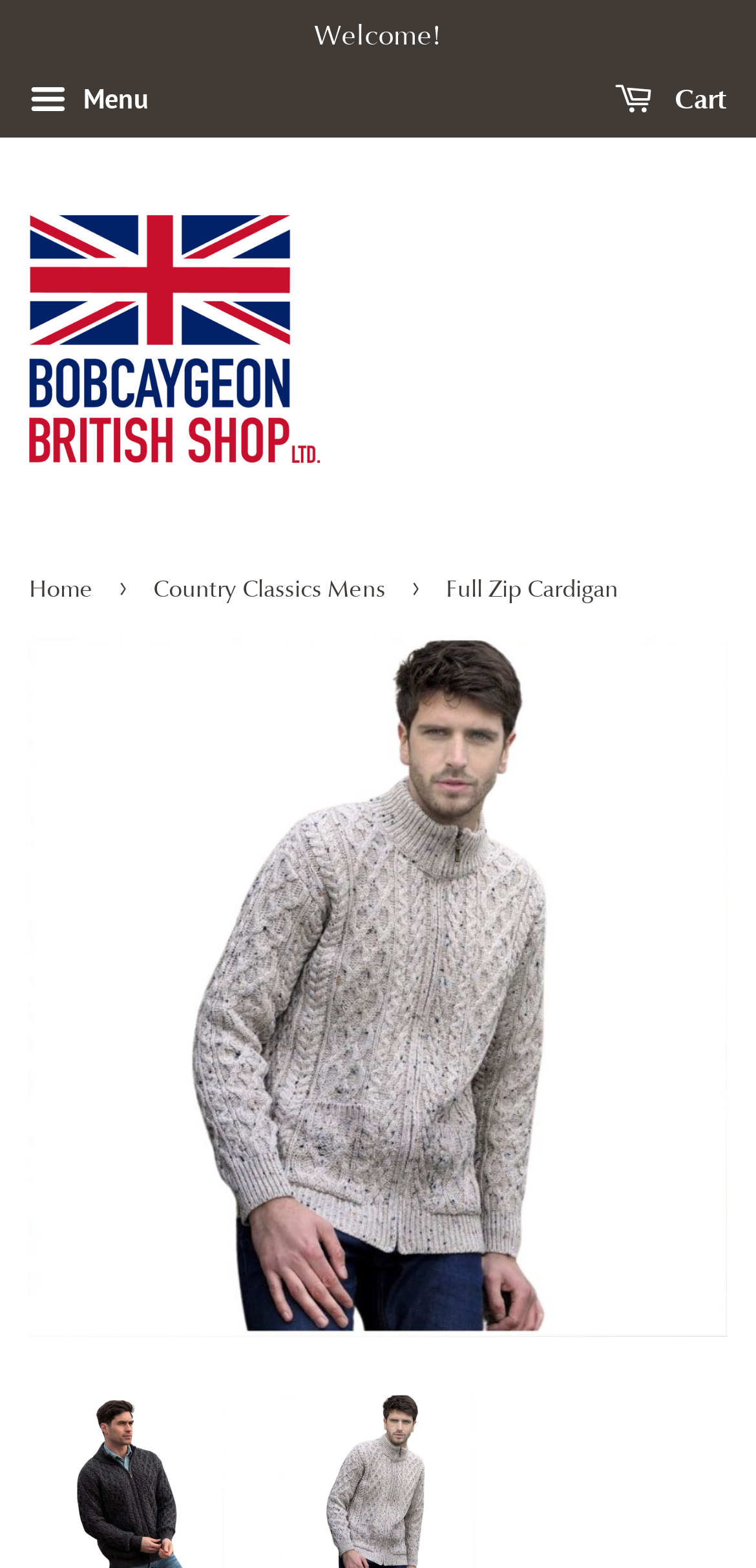Respond with a single word or short phrase to the following question: 
What is the color of the cardigan?

charcoal marl